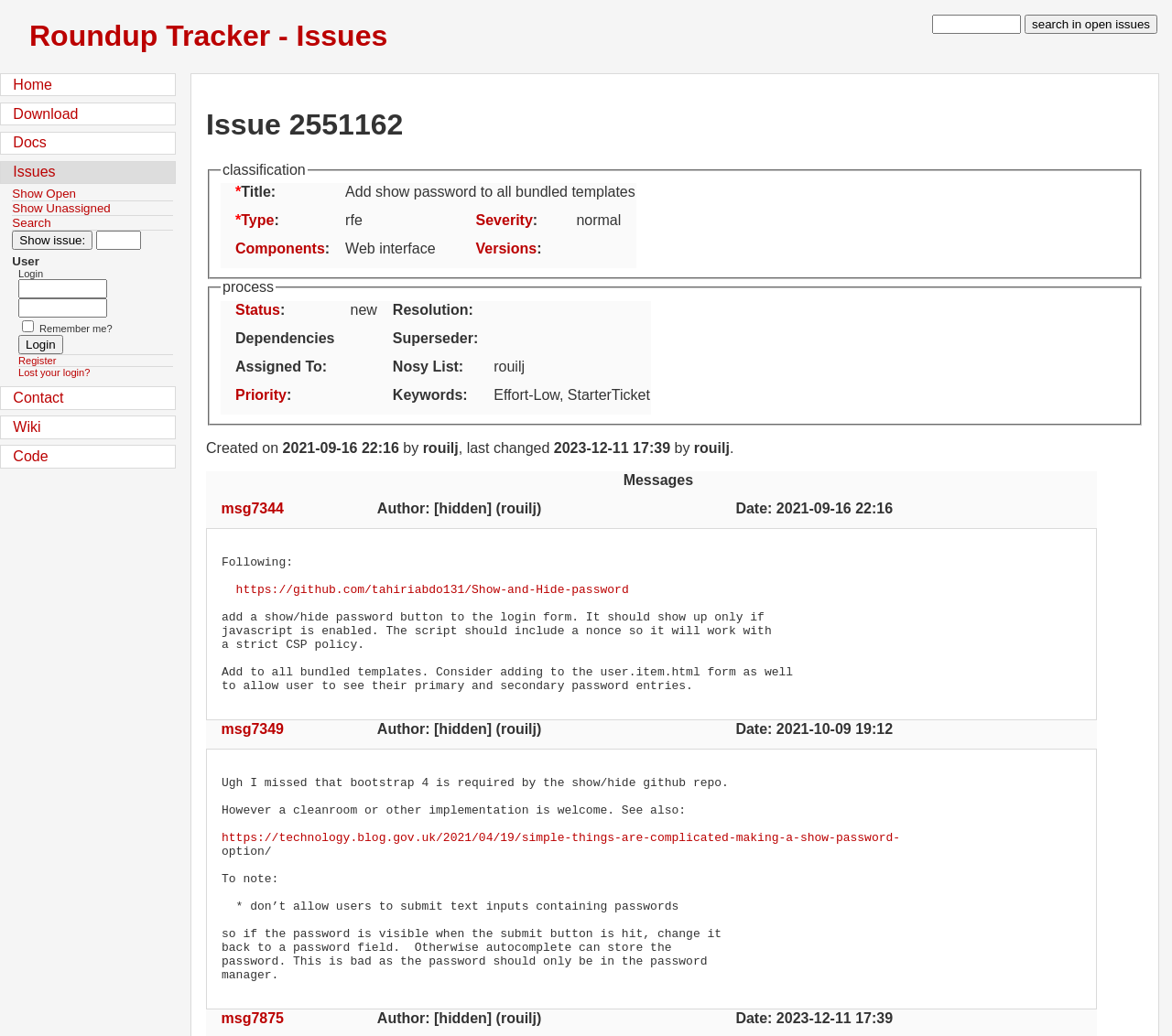Predict the bounding box of the UI element that fits this description: "General Dental Care".

None